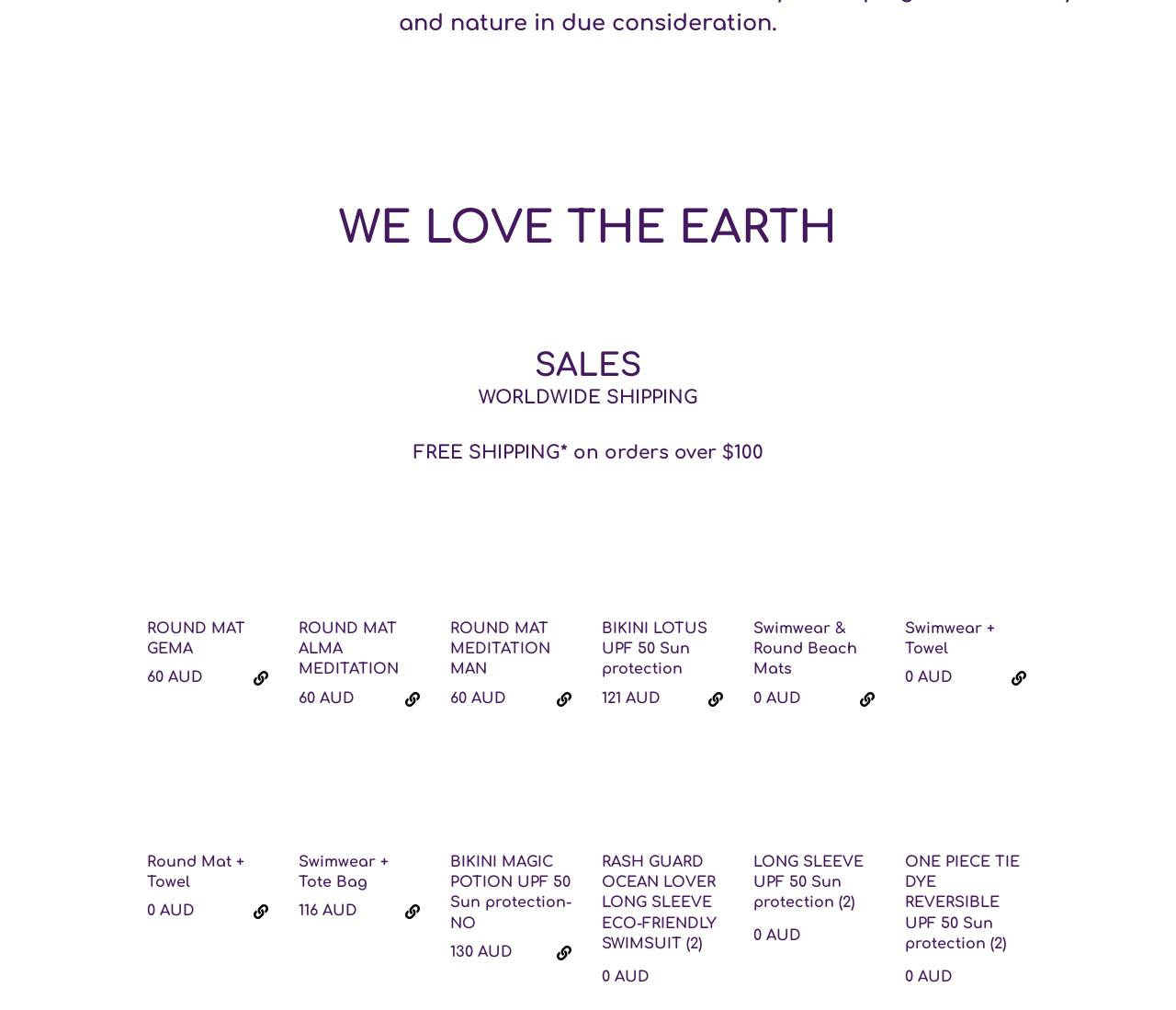How many products have an 'Add to cart' button?
With the help of the image, please provide a detailed response to the question.

I looked at the structure of the webpage and found that every product has a button element with the text 'Add to cart'. This suggests that all products have an 'Add to cart' button.